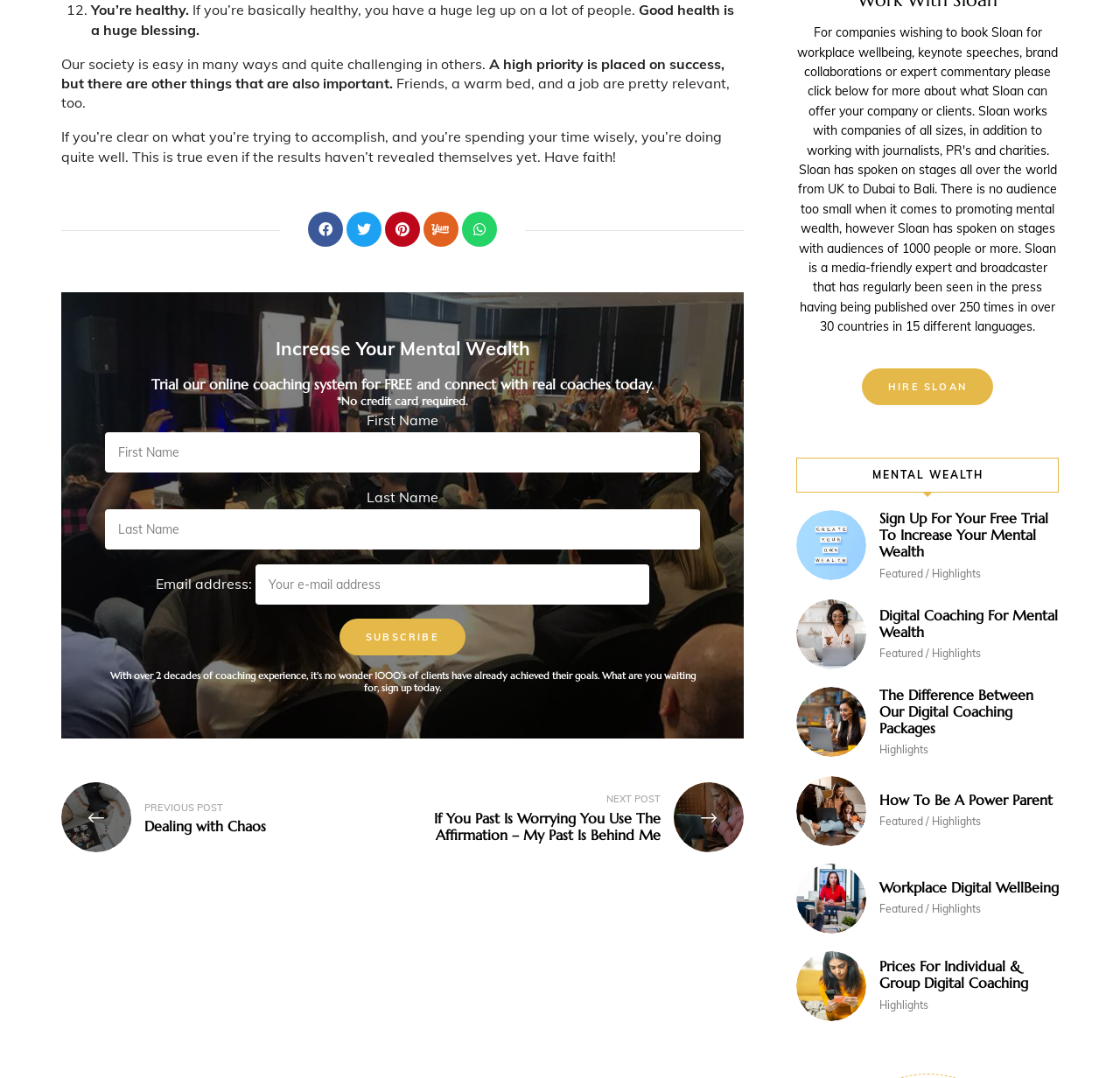From the webpage screenshot, predict the bounding box of the UI element that matches this description: "Pinterest".

[0.344, 0.196, 0.375, 0.229]